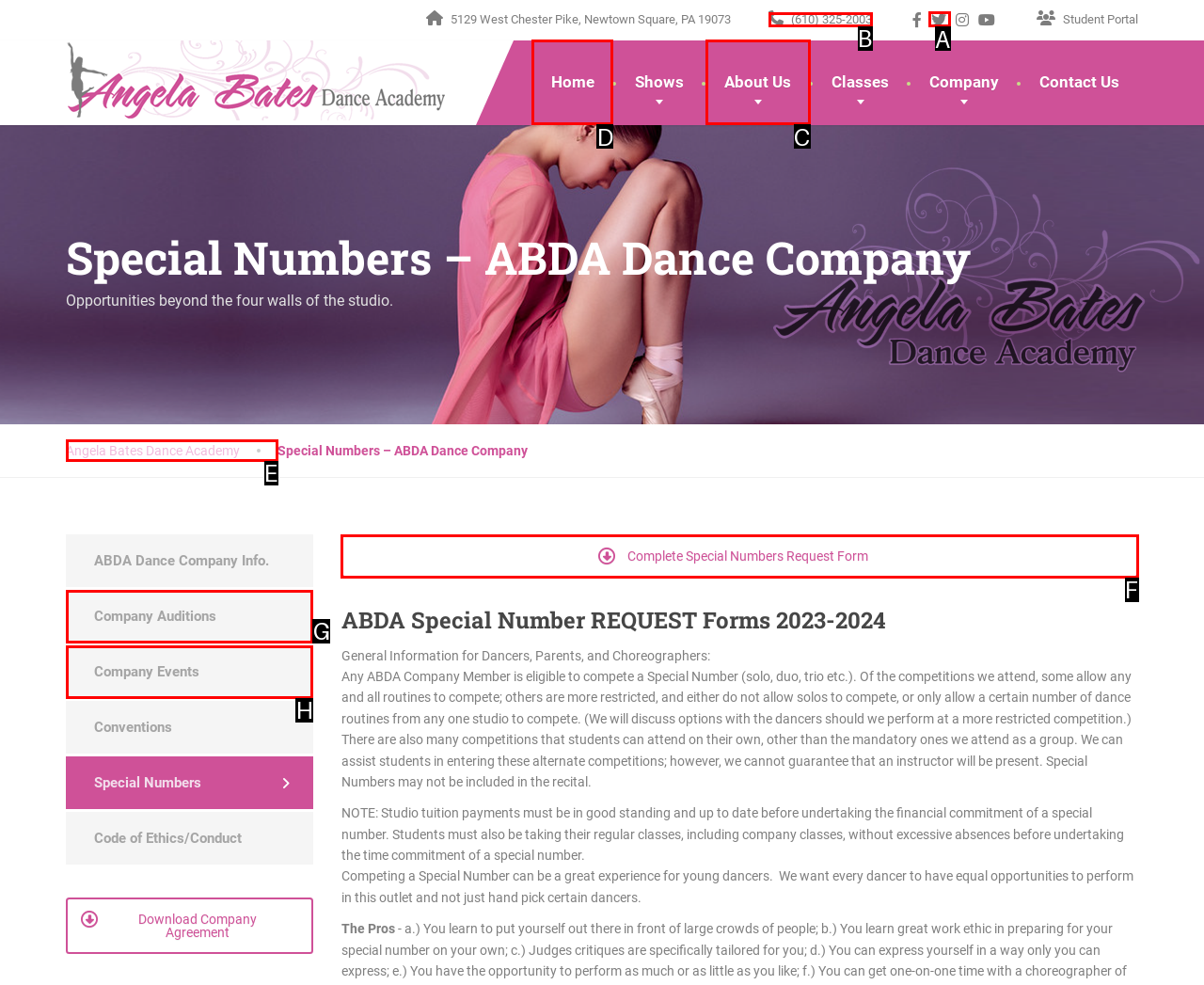Identify the letter of the option to click in order to Go to Home page. Answer with the letter directly.

D